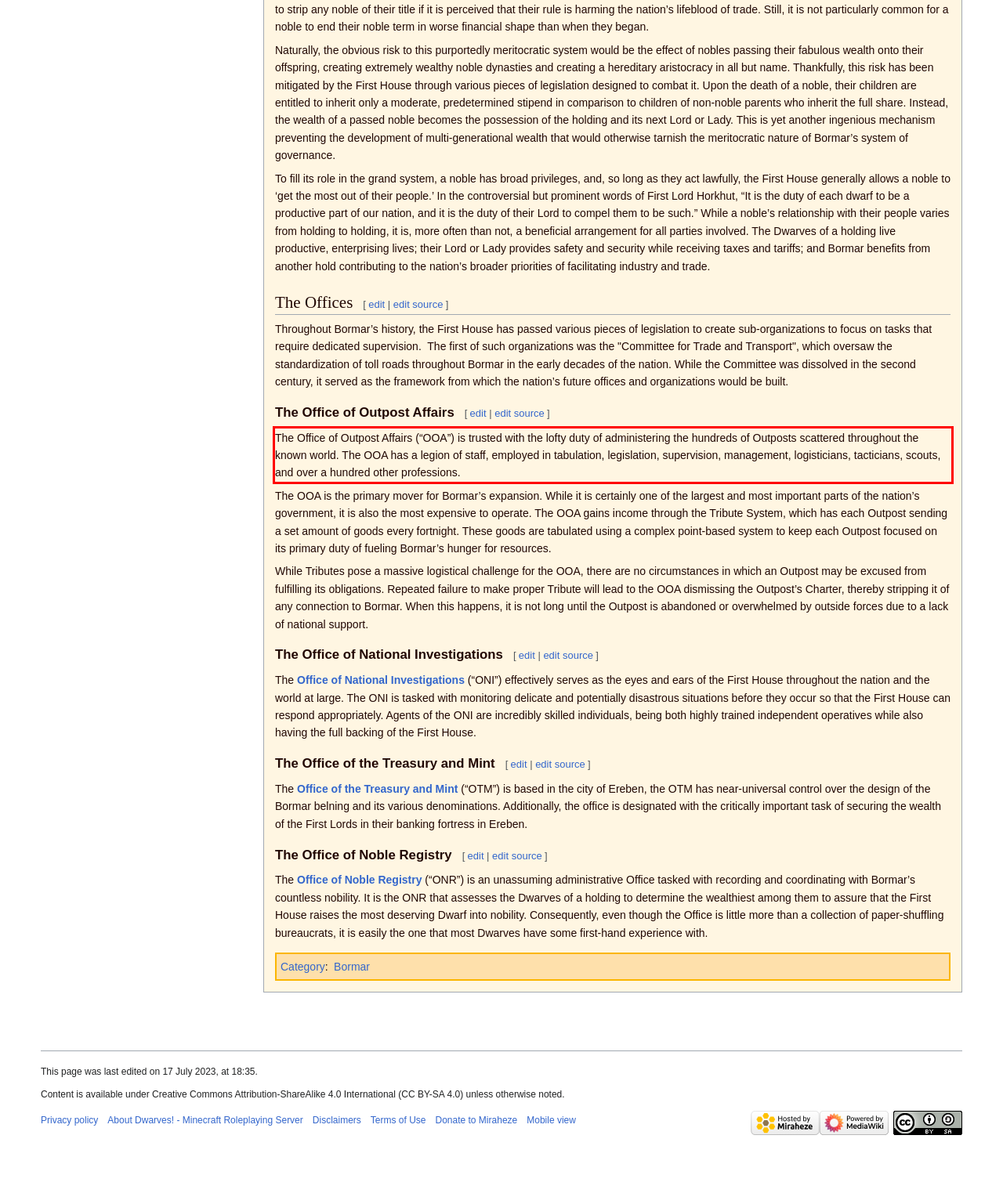In the given screenshot, locate the red bounding box and extract the text content from within it.

The Office of Outpost Affairs (“OOA”) is trusted with the lofty duty of administering the hundreds of Outposts scattered throughout the known world. The OOA has a legion of staff, employed in tabulation, legislation, supervision, management, logisticians, tacticians, scouts, and over a hundred other professions.